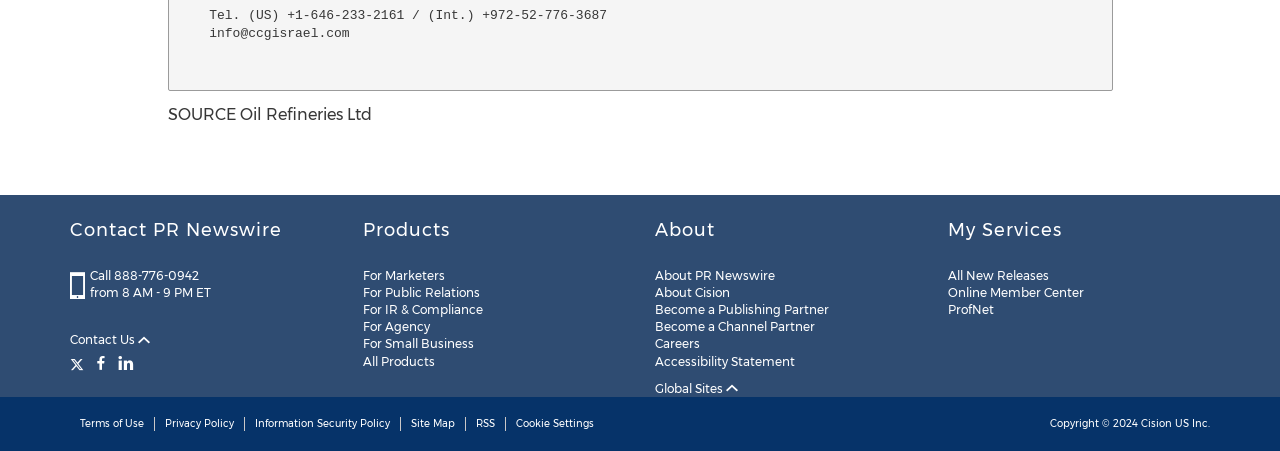Identify the bounding box coordinates of the clickable section necessary to follow the following instruction: "Contact PR Newswire". The coordinates should be presented as four float numbers from 0 to 1, i.e., [left, top, right, bottom].

[0.055, 0.488, 0.26, 0.536]